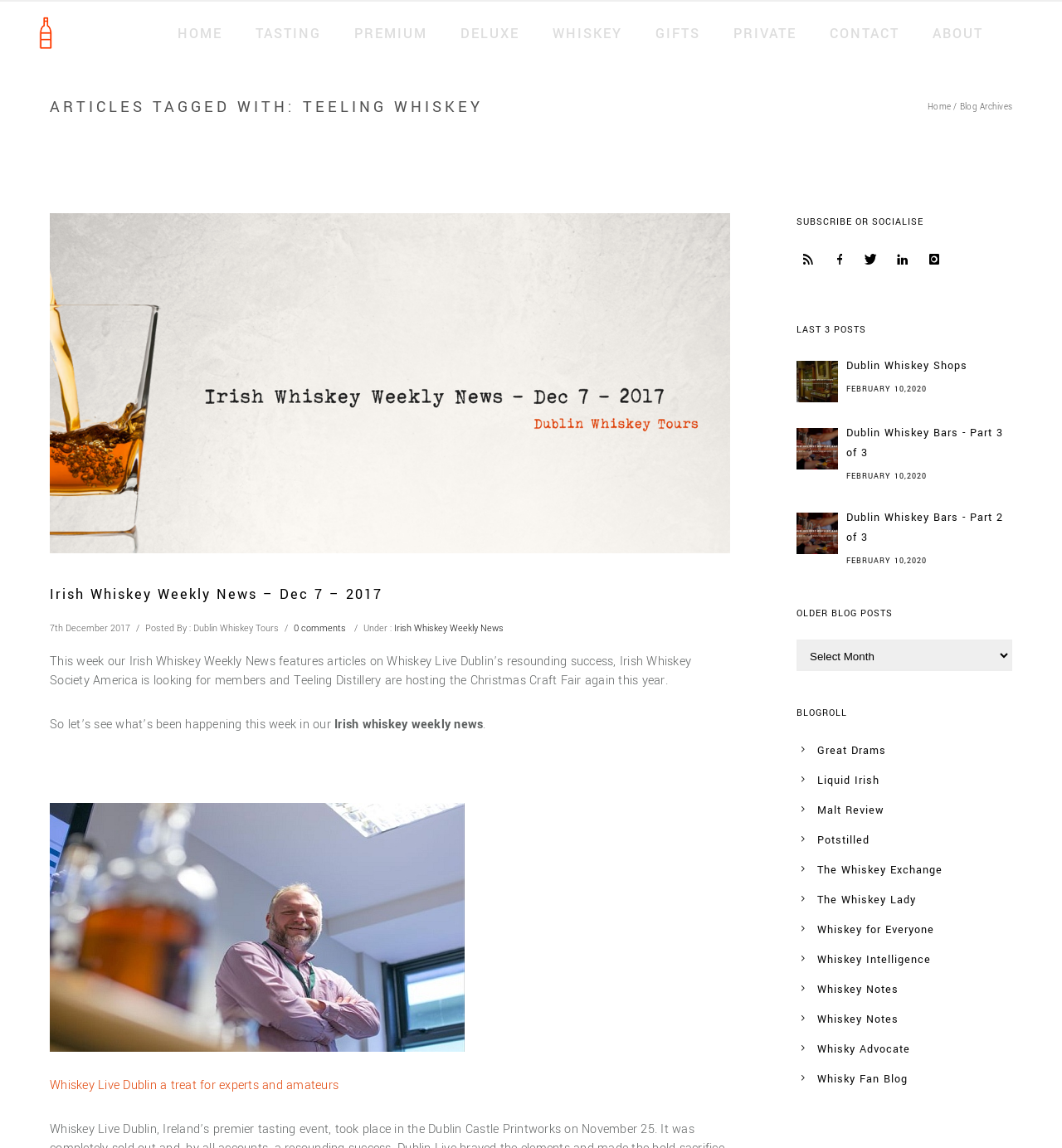Bounding box coordinates should be in the format (top-left x, top-left y, bottom-right x, bottom-right y) and all values should be floating point numbers between 0 and 1. Determine the bounding box coordinate for the UI element described as: Whiskey Notes

[0.77, 0.882, 0.846, 0.895]